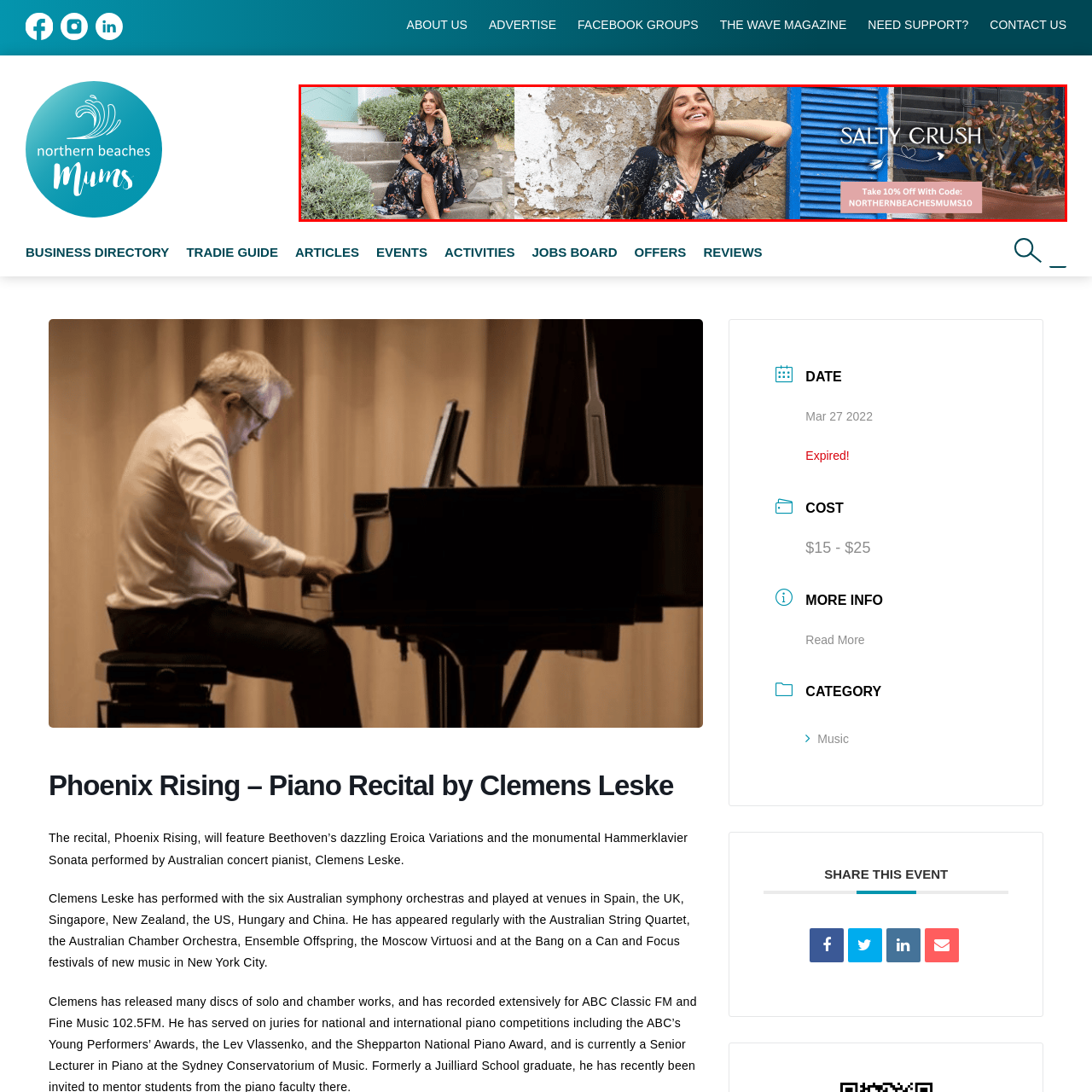Direct your attention to the image within the red boundary, What discount is offered by the brand?
 Respond with a single word or phrase.

10% discount